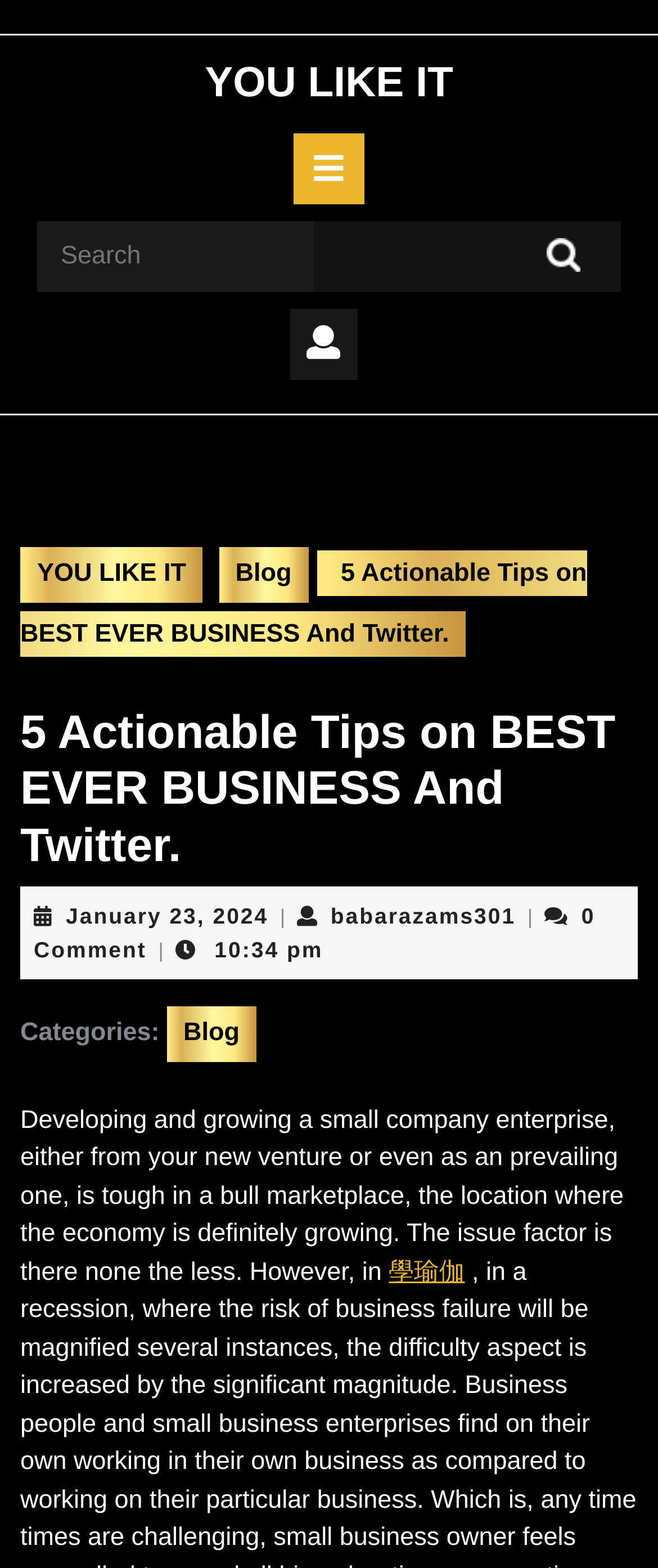Provide the bounding box coordinates of the area you need to click to execute the following instruction: "Search for something".

[0.056, 0.141, 0.476, 0.186]